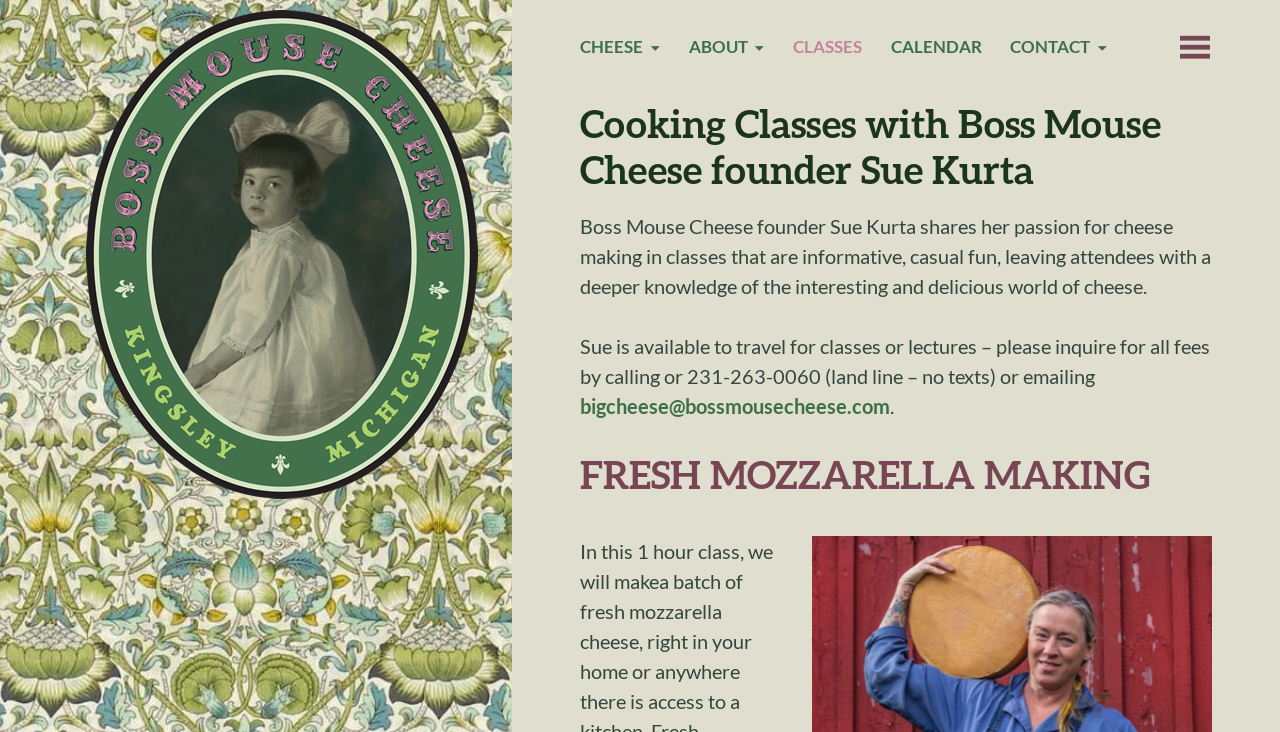Provide a thorough description of the webpage you see.

The webpage is about cooking classes offered by Boss Mouse Cheese founder Sue Kurta. At the top left, there is a link to the Boss Mouse Cheese website, accompanied by an image of the same name. Below this, there is a link to skip to the content. 

On the top right, there is a navigation menu with links to different sections: CHEESE, ABOUT, CLASSES, CALENDAR, CONTACT, and a search icon. 

The main content starts with a heading that repeats the title of the webpage. Below this, there is a paragraph describing Sue Kurta's cooking classes, which are informative, casual, and fun, and aim to provide attendees with a deeper knowledge of cheese making. 

Following this, there is another paragraph providing contact information for Sue Kurta, including a phone number and an email address, which is a clickable link. 

Lastly, there is a heading titled "FRESH MOZZARELLA MAKING", which likely introduces a specific cooking class or topic.